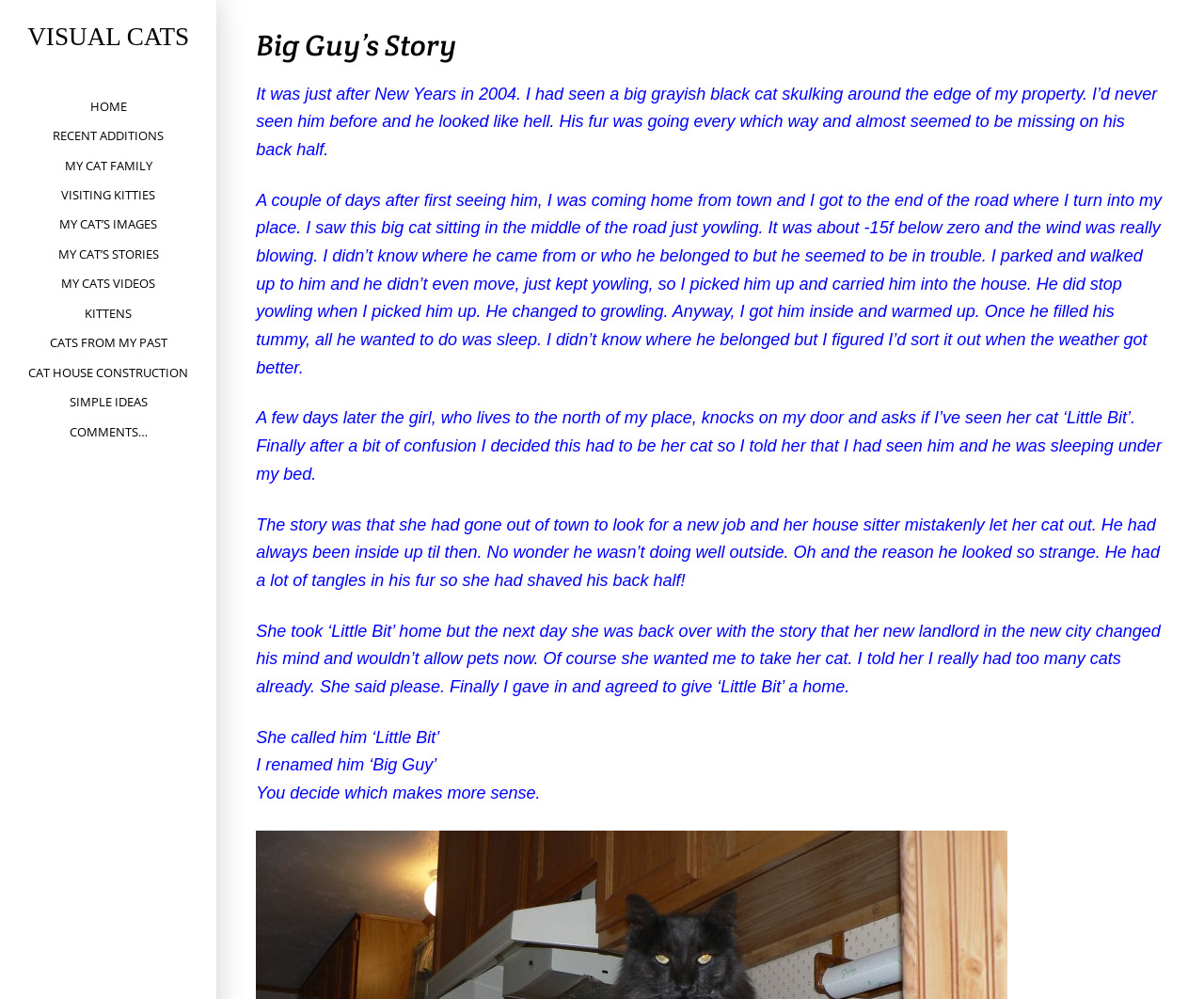How many links are in the navigation menu?
Look at the image and provide a detailed response to the question.

I counted the number of links in the navigation menu, which are 'VISUAL CATS', 'HOME', 'RECENT ADDITIONS', 'MY CAT FAMILY', 'VISITING KITTIES', 'MY CAT’S IMAGES', 'MY CAT’S STORIES', 'MY CATS VIDEOS', 'KITTENS', 'CATS FROM MY PAST', 'CAT HOUSE CONSTRUCTION', 'SIMPLE IDEAS', and 'COMMENTS…'.